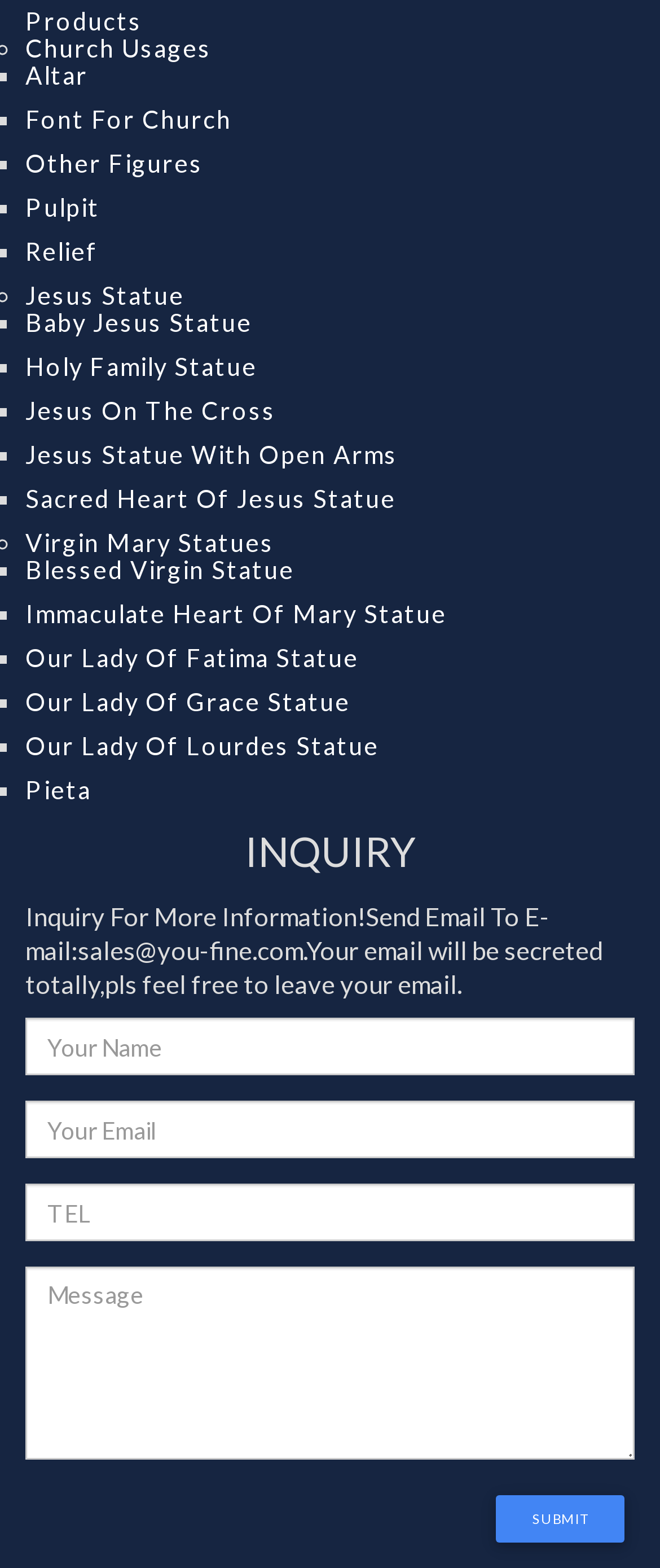Pinpoint the bounding box coordinates of the clickable element to carry out the following instruction: "Click on Jesus Statue."

[0.038, 0.179, 0.279, 0.197]